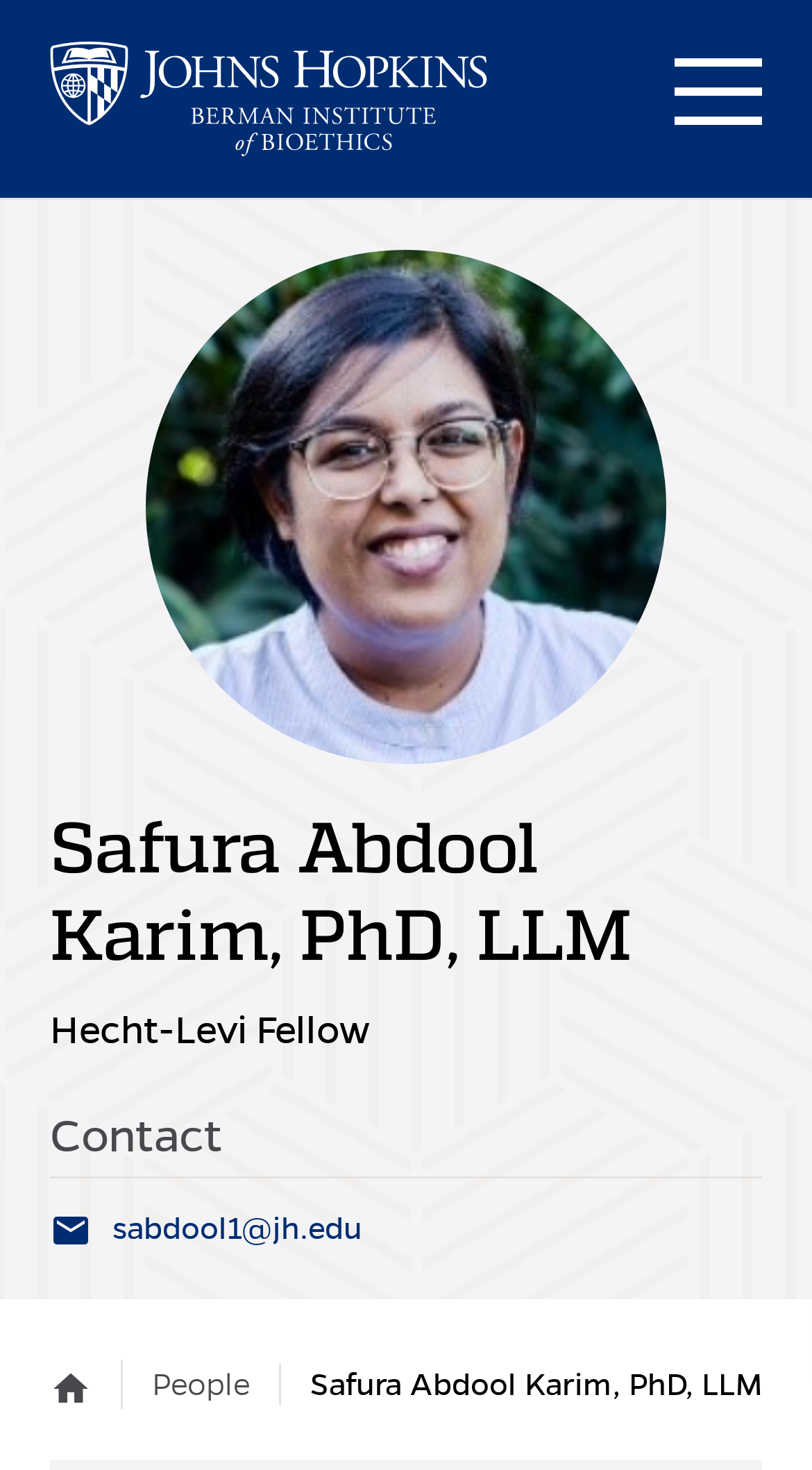Please study the image and answer the question comprehensively:
What is the email address of Safura Abdool Karim?

In the contact section, I found a link 'sabdool1@jh.edu', which is likely to be the email address of Safura Abdool Karim.